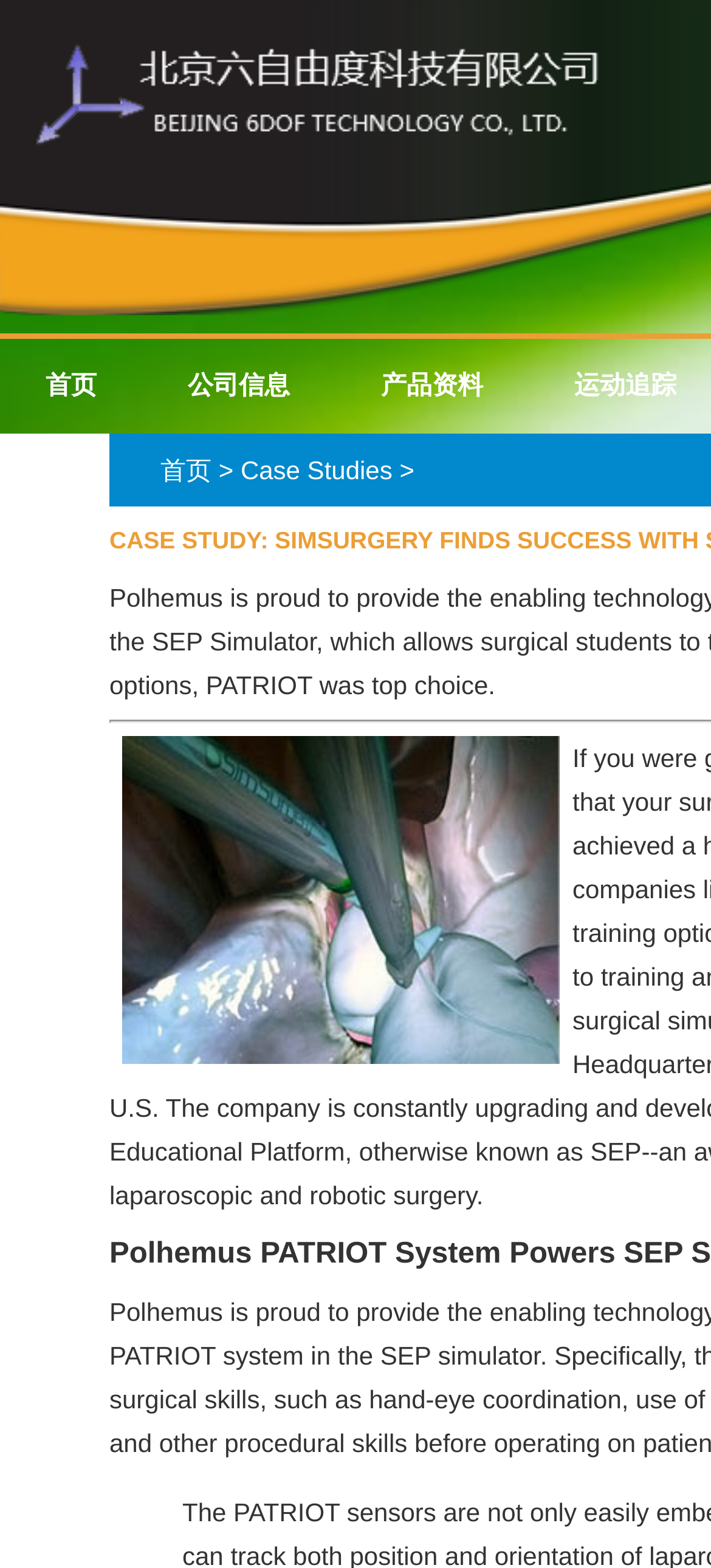Refer to the element description 公司信息 and identify the corresponding bounding box in the screenshot. Format the coordinates as (top-left x, top-left y, bottom-right x, bottom-right y) with values in the range of 0 to 1.

[0.226, 0.221, 0.446, 0.273]